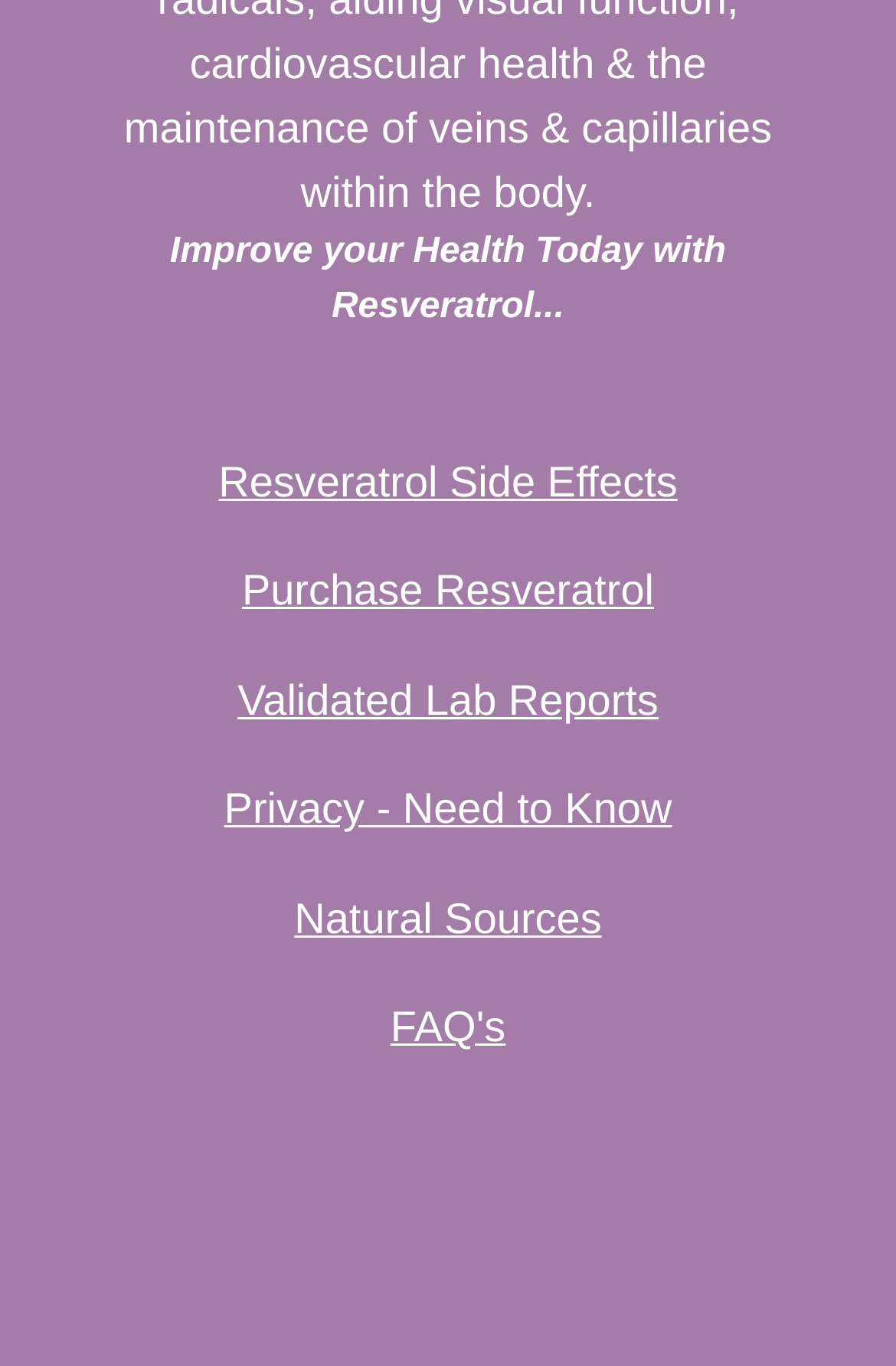Is the 'FAQ's' link located at the top of the page?
Respond with a short answer, either a single word or a phrase, based on the image.

No